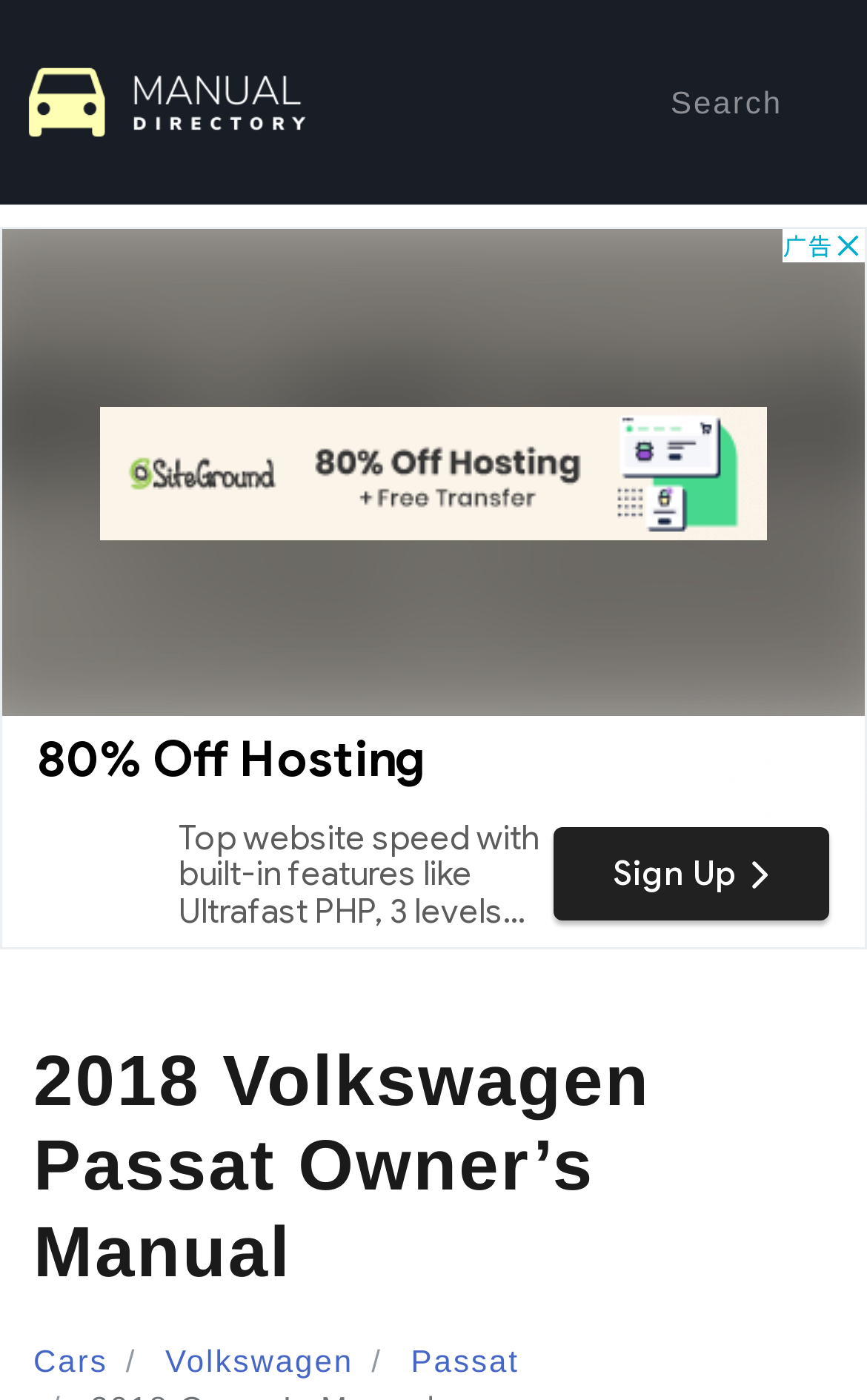What is the category of the vehicle discussed on this webpage? Refer to the image and provide a one-word or short phrase answer.

Cars